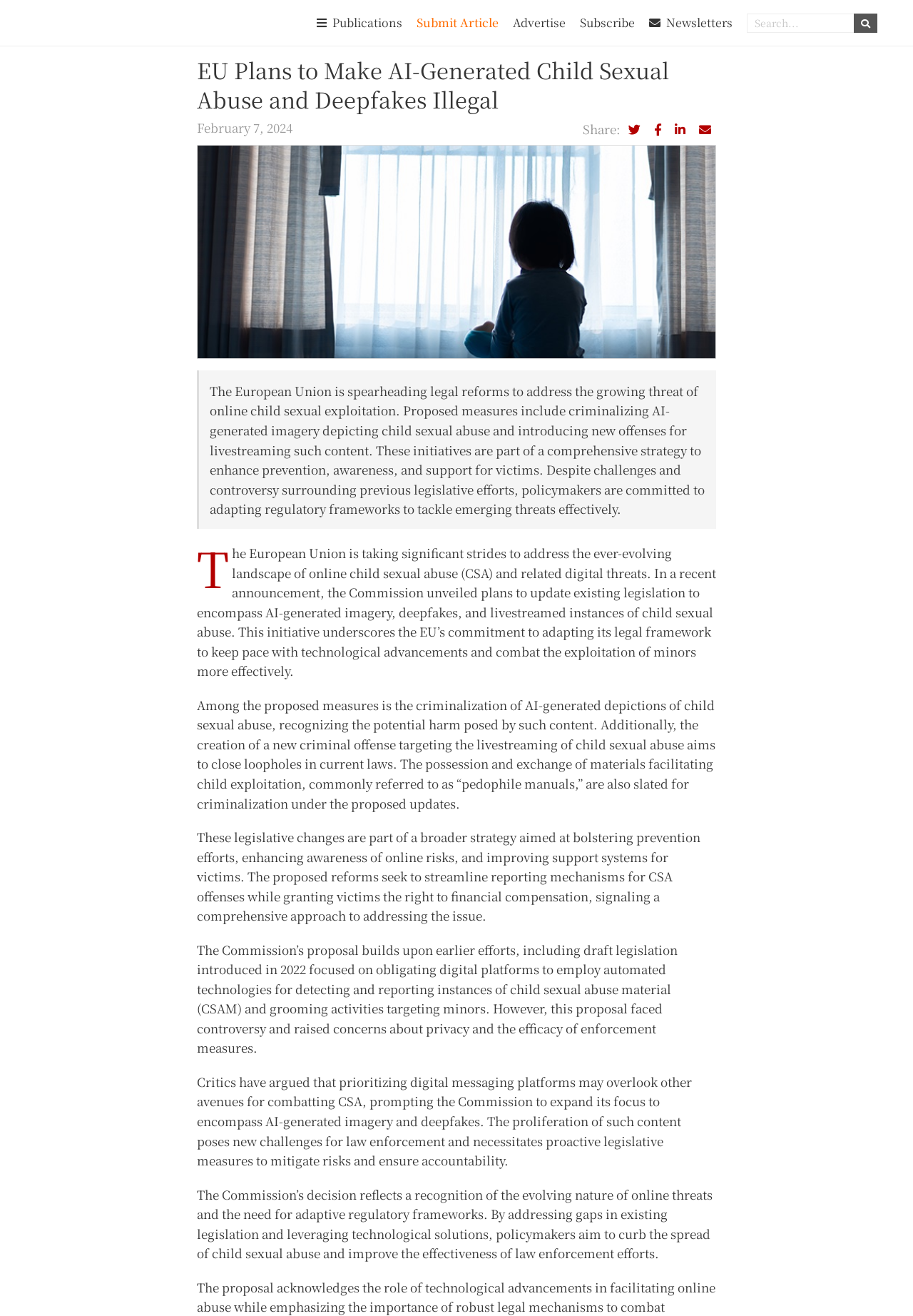From the given element description: "parent_node: Share: title="Tweet on Twitter"", find the bounding box for the UI element. Provide the coordinates as four float numbers between 0 and 1, in the order [left, top, right, bottom].

[0.688, 0.091, 0.702, 0.105]